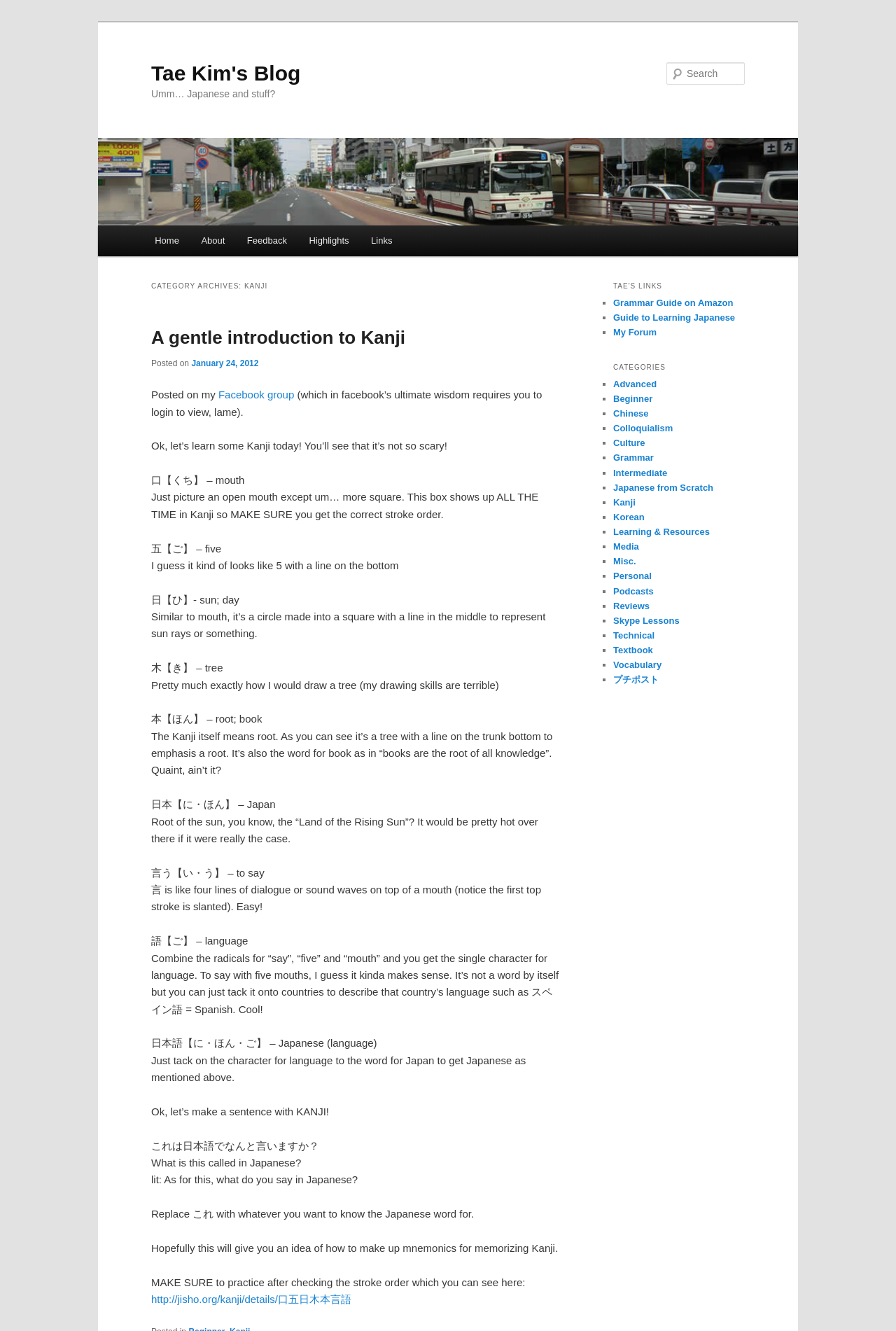How many categories are listed on the webpage?
Please use the image to deliver a detailed and complete answer.

The categories are listed on the right-hand side of the webpage, under the 'CATEGORIES' heading. There are 12 categories in total, including 'Advanced', 'Beginner', 'Chinese', and others.